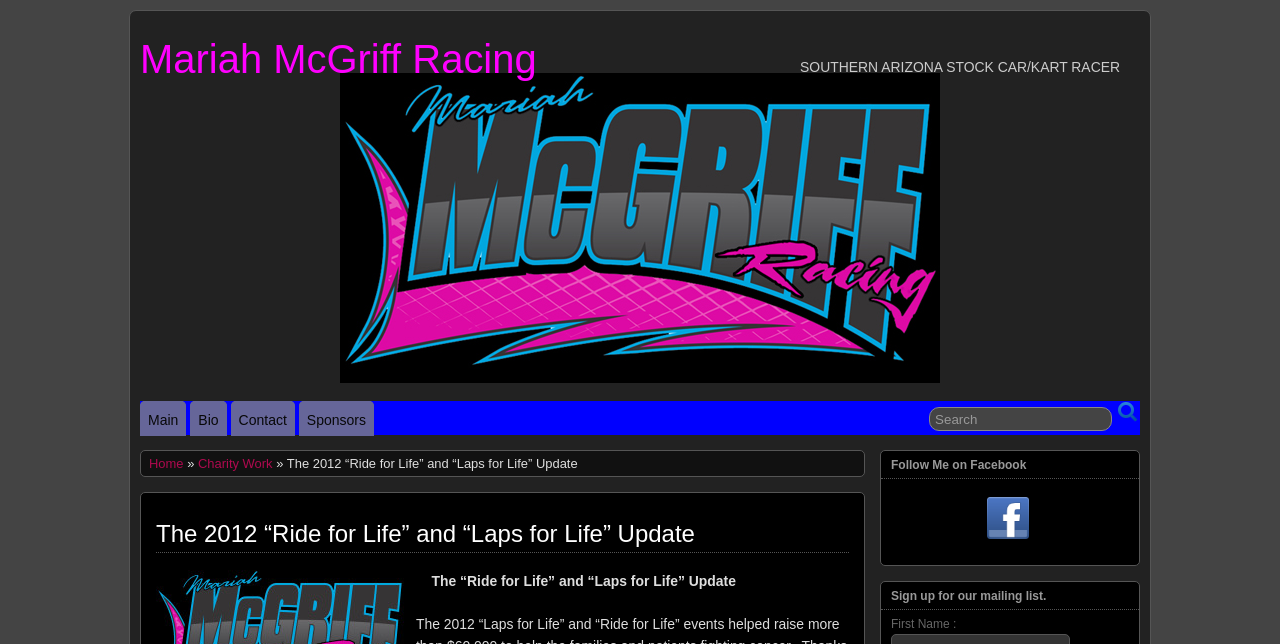What is the name of the racing event?
Refer to the image and give a detailed answer to the query.

Based on the webpage, I found the heading 'The 2012 “Ride for Life” and “Laps for Life” Update' which suggests that 'Ride for Life' is a racing event.